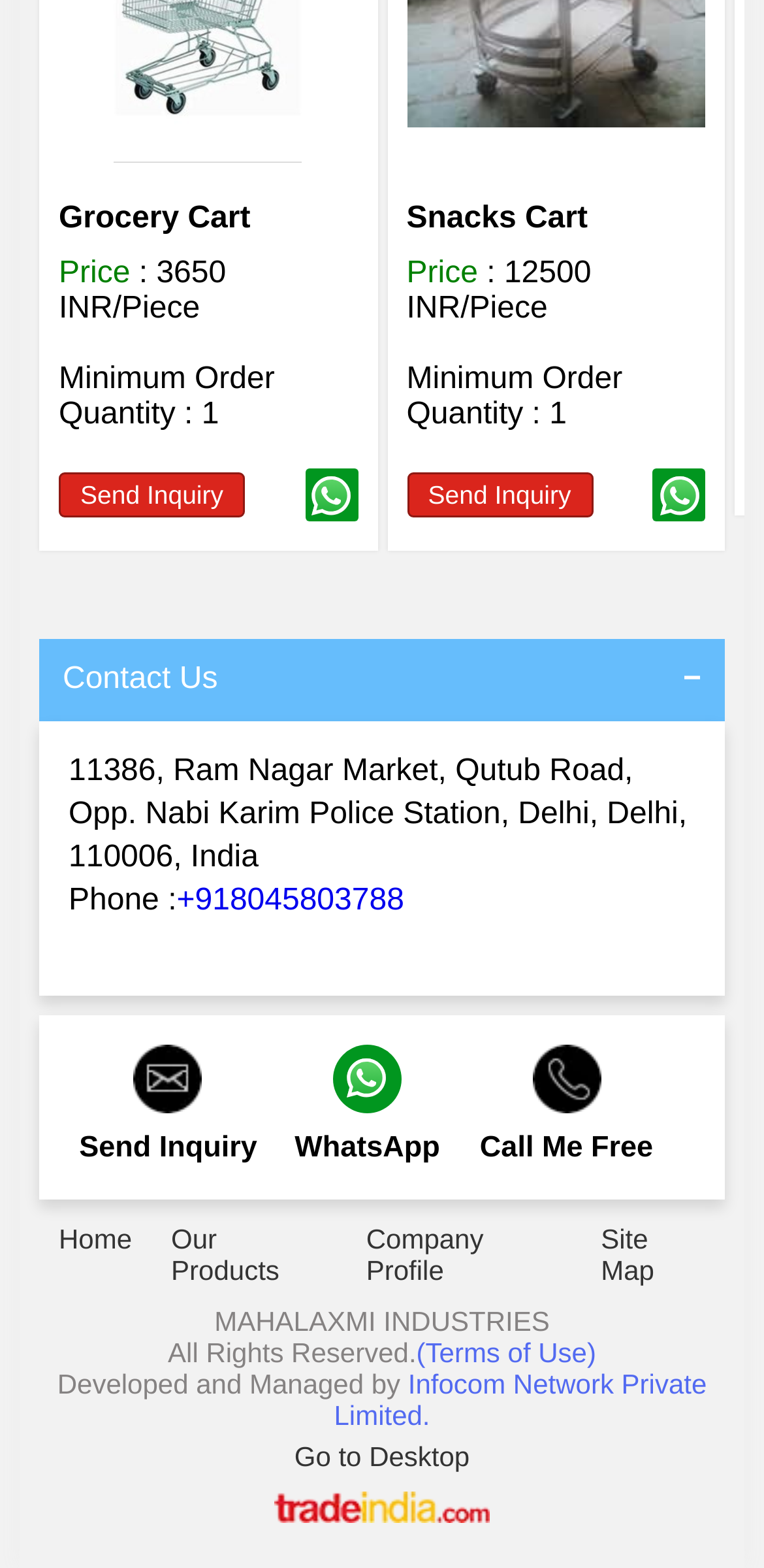Identify the bounding box coordinates of the section to be clicked to complete the task described by the following instruction: "Click the link to Holiness – Service Through Love". The coordinates should be four float numbers between 0 and 1, formatted as [left, top, right, bottom].

None